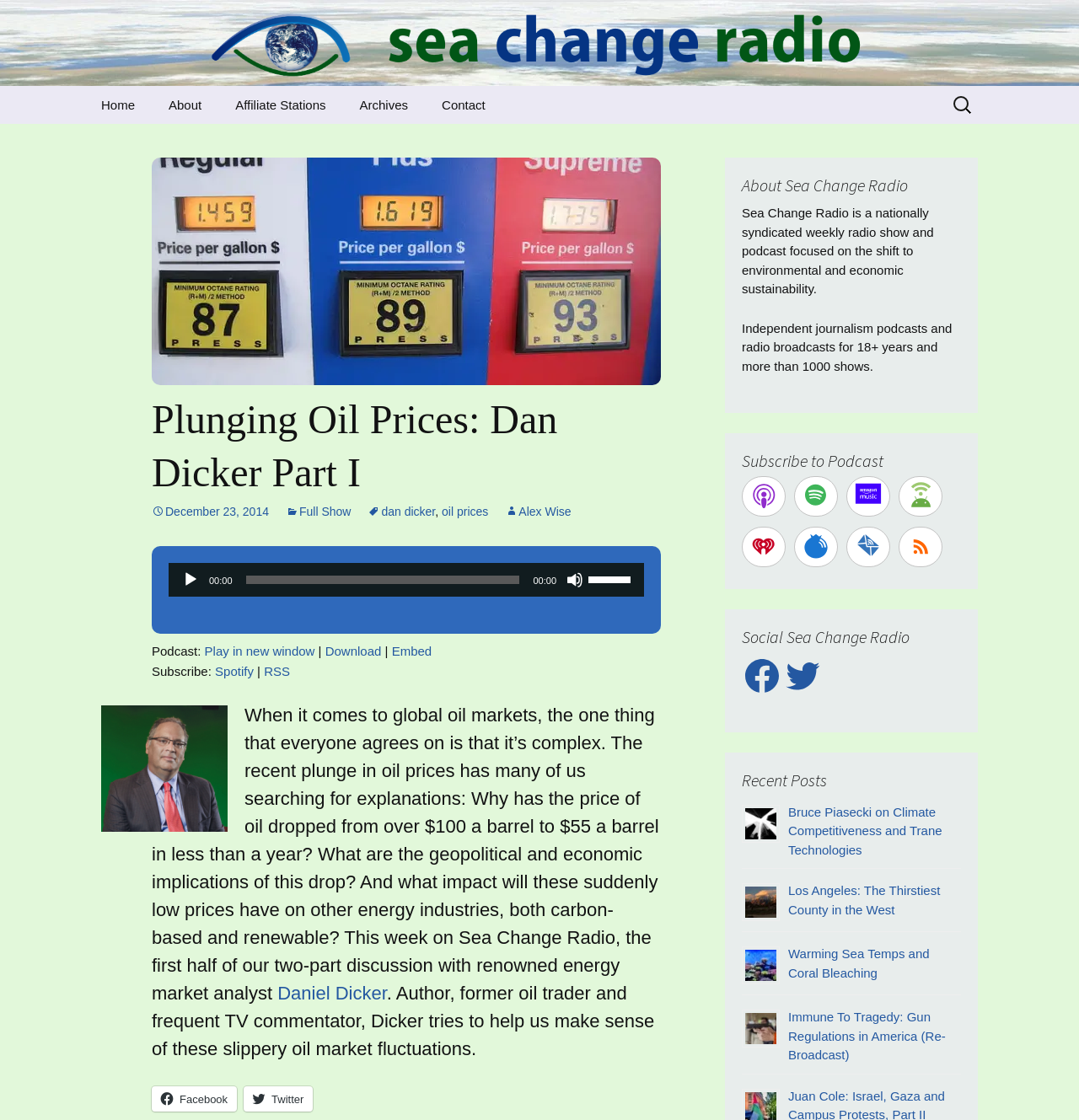Describe all the key features of the webpage in detail.

This webpage is about Sea Change Radio, a nationally syndicated weekly radio show and podcast focused on environmental and economic sustainability. At the top of the page, there is a header section with a logo and a navigation menu with links to "Home", "About", "Affiliate Stations", "Archives", and "Contact". Below the header, there is a search bar with a search button.

The main content of the page is divided into two sections. The left section has a heading "Plunging Oil Prices: Dan Dicker Part I" and an audio player with play, mute, and volume controls. Below the audio player, there are links to play the podcast in a new window, download, and embed. There is also a section for subscribing to the podcast via various platforms such as Spotify, Apple Podcasts, and RSS.

The right section has a heading "About Sea Change Radio" and a brief description of the radio show. Below this, there are sections for subscribing to the podcast, social media links, and recent posts. The recent posts section displays images and headings for four different podcast episodes, with links to each episode.

At the bottom of the page, there are links to social media platforms and a section for recent posts, which displays images and headings for four different podcast episodes, with links to each episode.